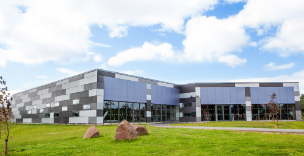Analyze the image and answer the question with as much detail as possible: 
What is the purpose of the rocks in the foreground?

The rocks are positioned on a green lawn in the foreground, and their purpose can be inferred as enhancing the natural setting of the area, creating a welcoming atmosphere.